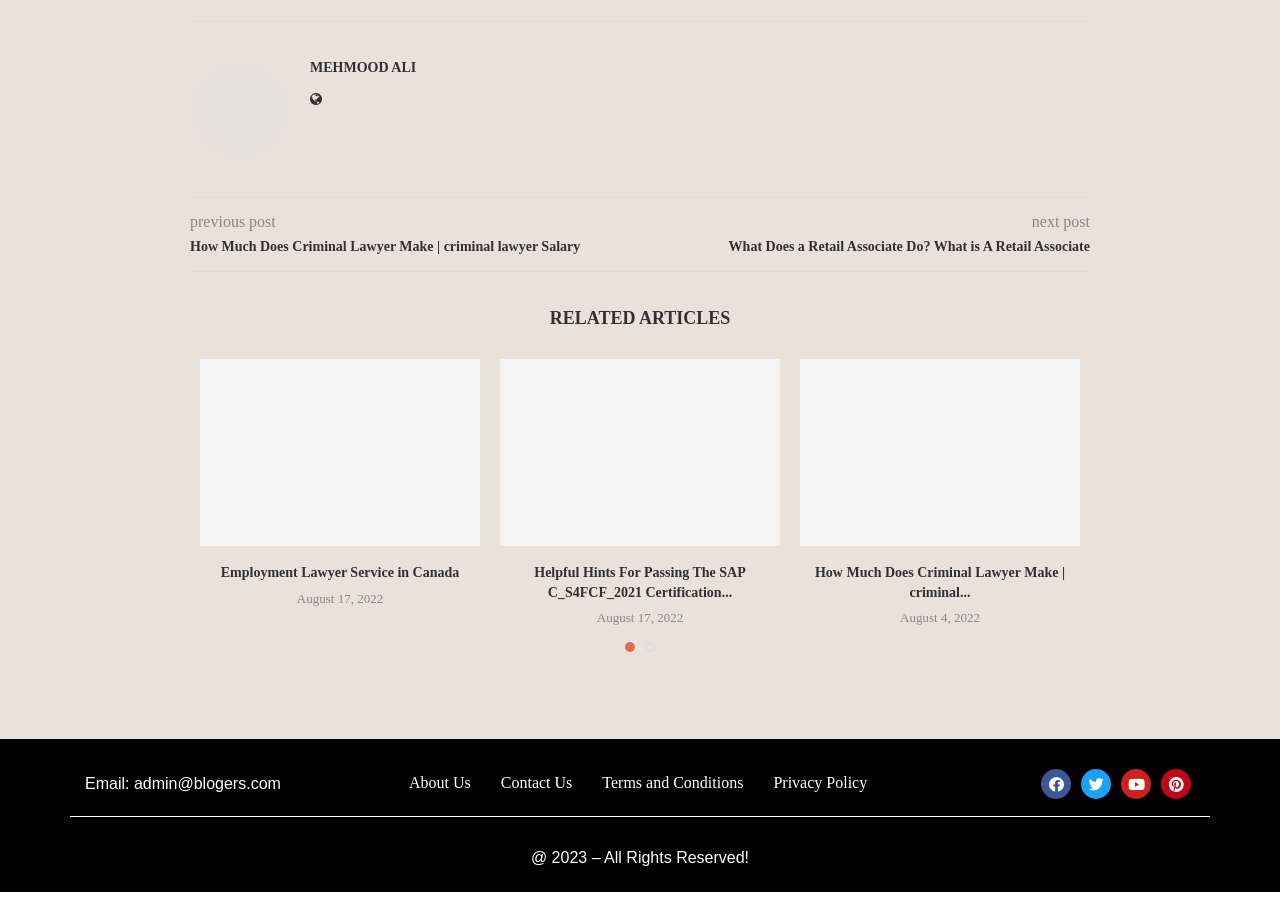Locate the bounding box coordinates of the area where you should click to accomplish the instruction: "check the date of the post".

[0.0, 0.677, 0.062, 0.693]